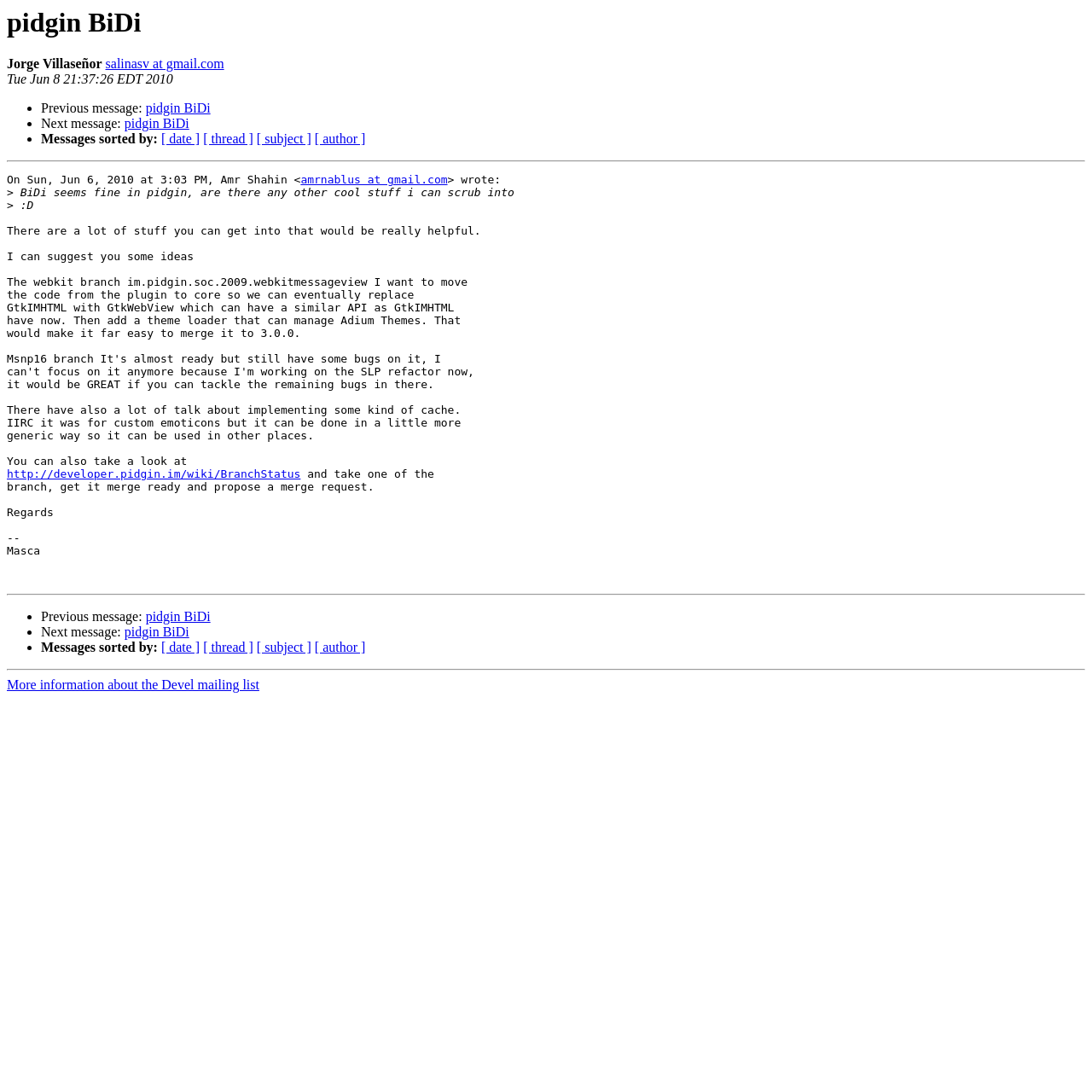Locate the bounding box coordinates of the element that should be clicked to execute the following instruction: "View next message".

[0.114, 0.572, 0.173, 0.585]